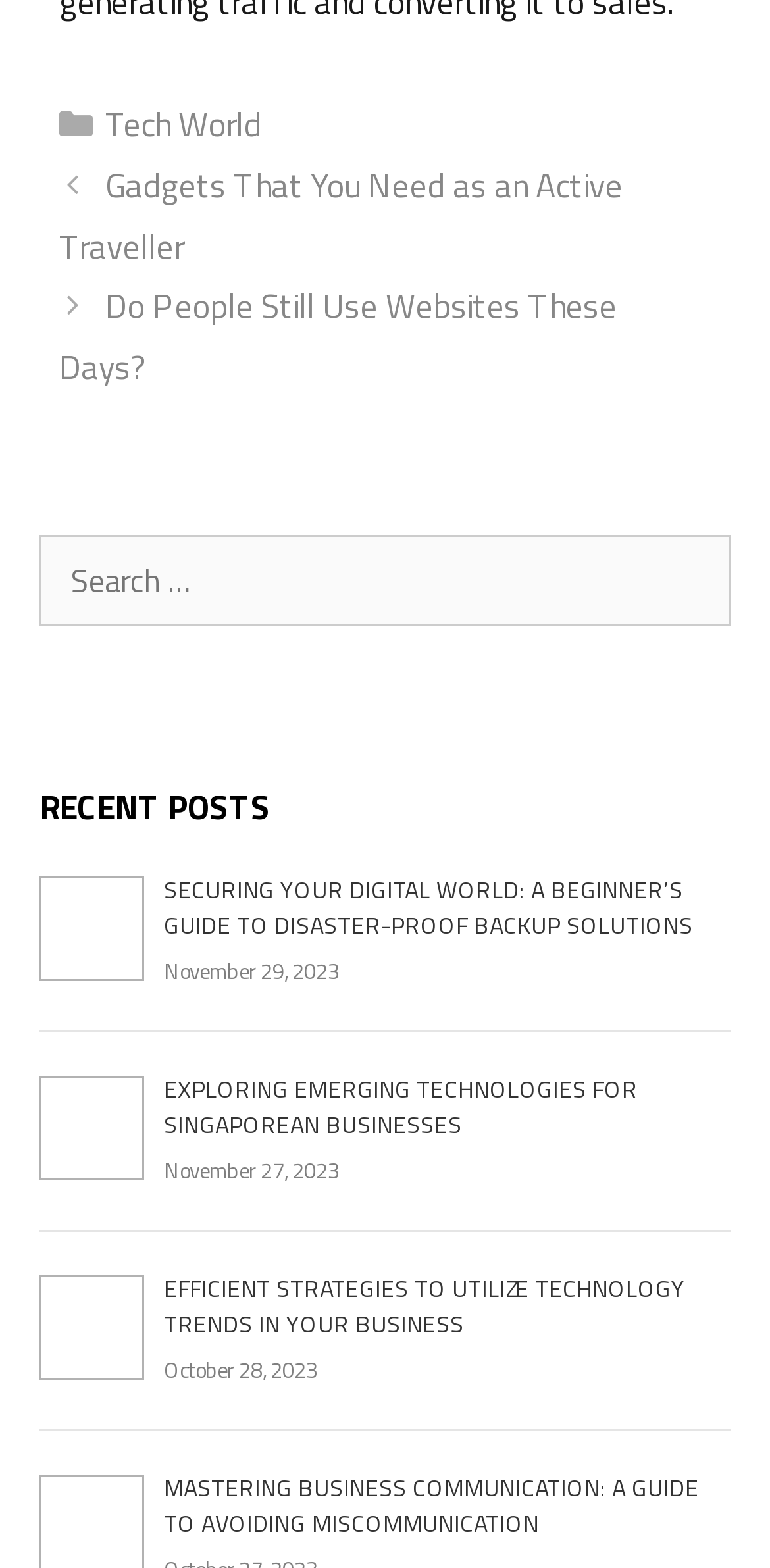Indicate the bounding box coordinates of the clickable region to achieve the following instruction: "Check the date of the post 'EFFICIENT STRATEGIES TO UTILIZE TECHNOLOGY TRENDS IN YOUR BUSINESS'."

[0.213, 0.863, 0.413, 0.884]